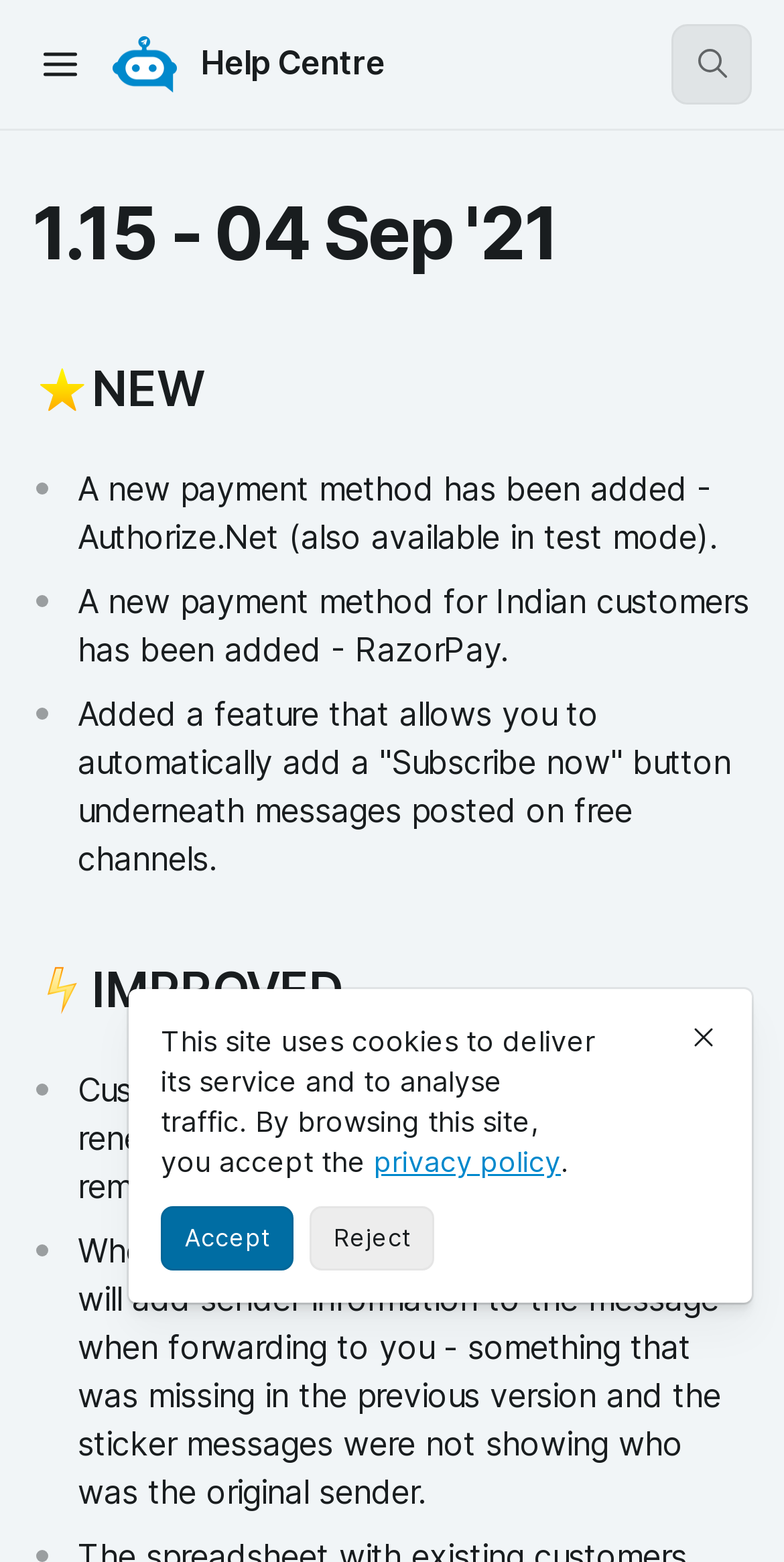From the details in the image, provide a thorough response to the question: What is the purpose of the 'Search' button?

The 'Search' button is located on the top right corner of the webpage, with a bounding box coordinate of [0.856, 0.015, 0.959, 0.067]. Its purpose is to allow users to search for specific content within the Help Centre.